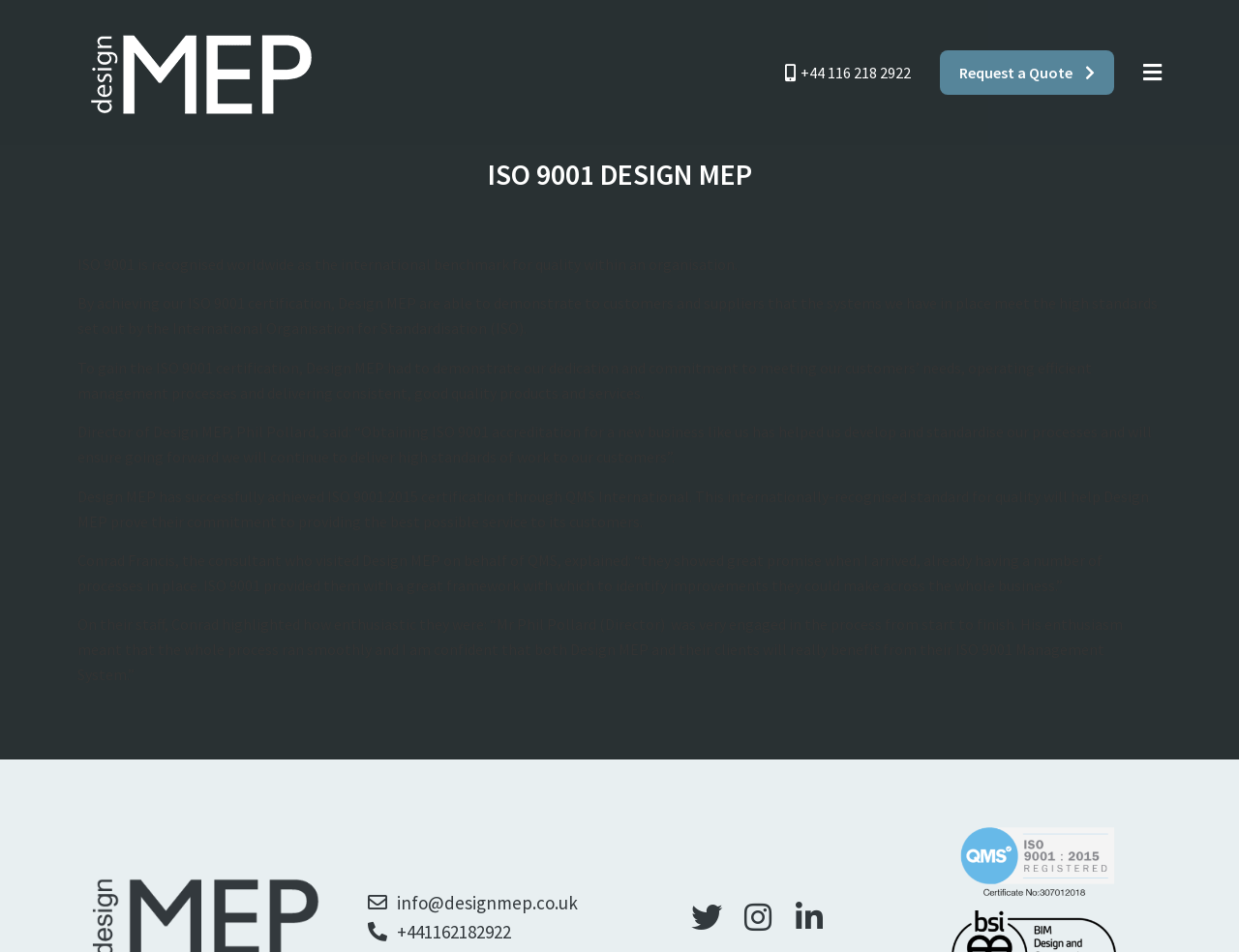Can you pinpoint the bounding box coordinates for the clickable element required for this instruction: "Click the menu icon"? The coordinates should be four float numbers between 0 and 1, i.e., [left, top, right, bottom].

[0.923, 0.065, 0.938, 0.087]